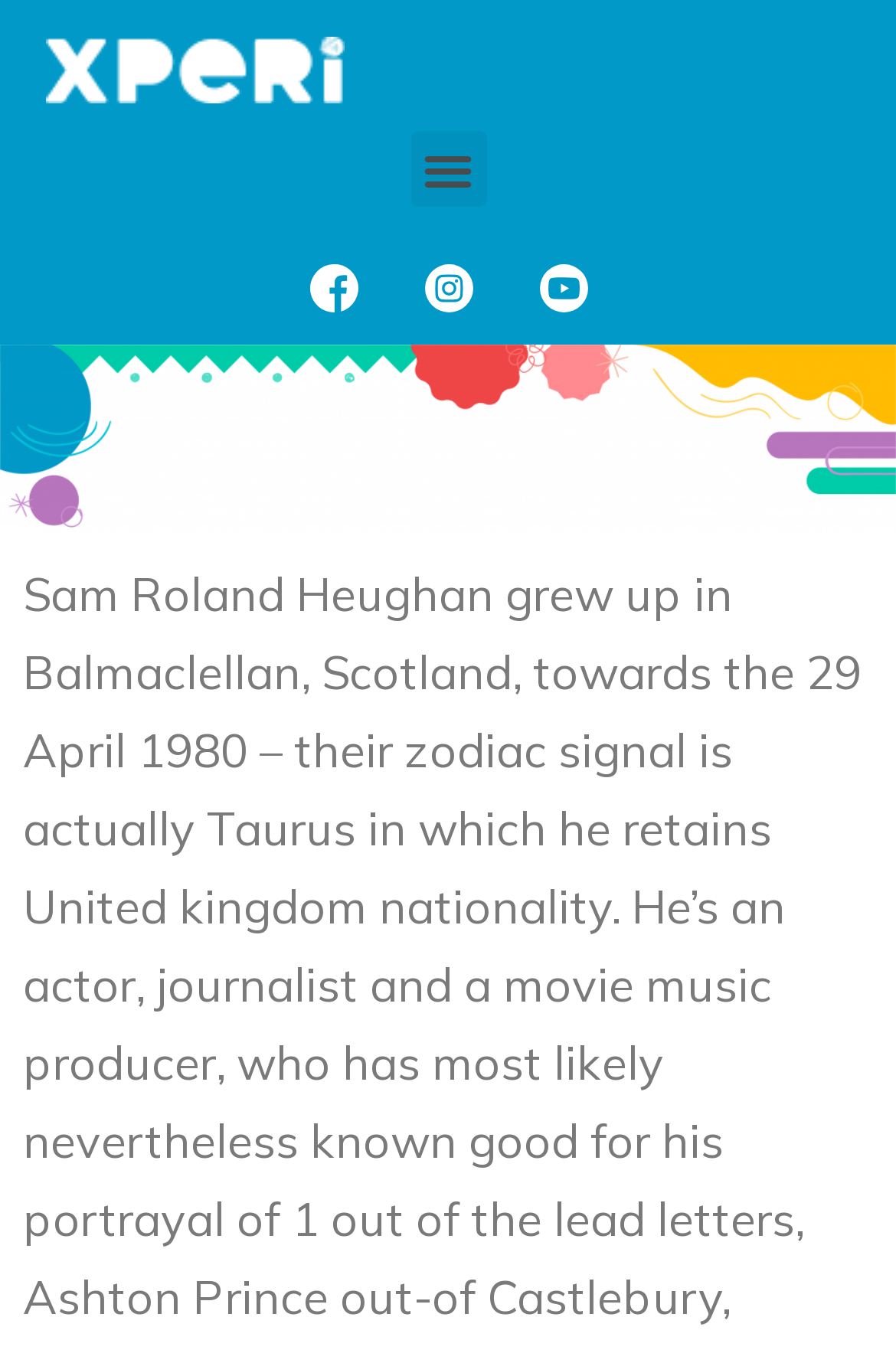What is the text on the top-left link?
Answer the question with a single word or phrase derived from the image.

Who is Sam Heughan married so you can?